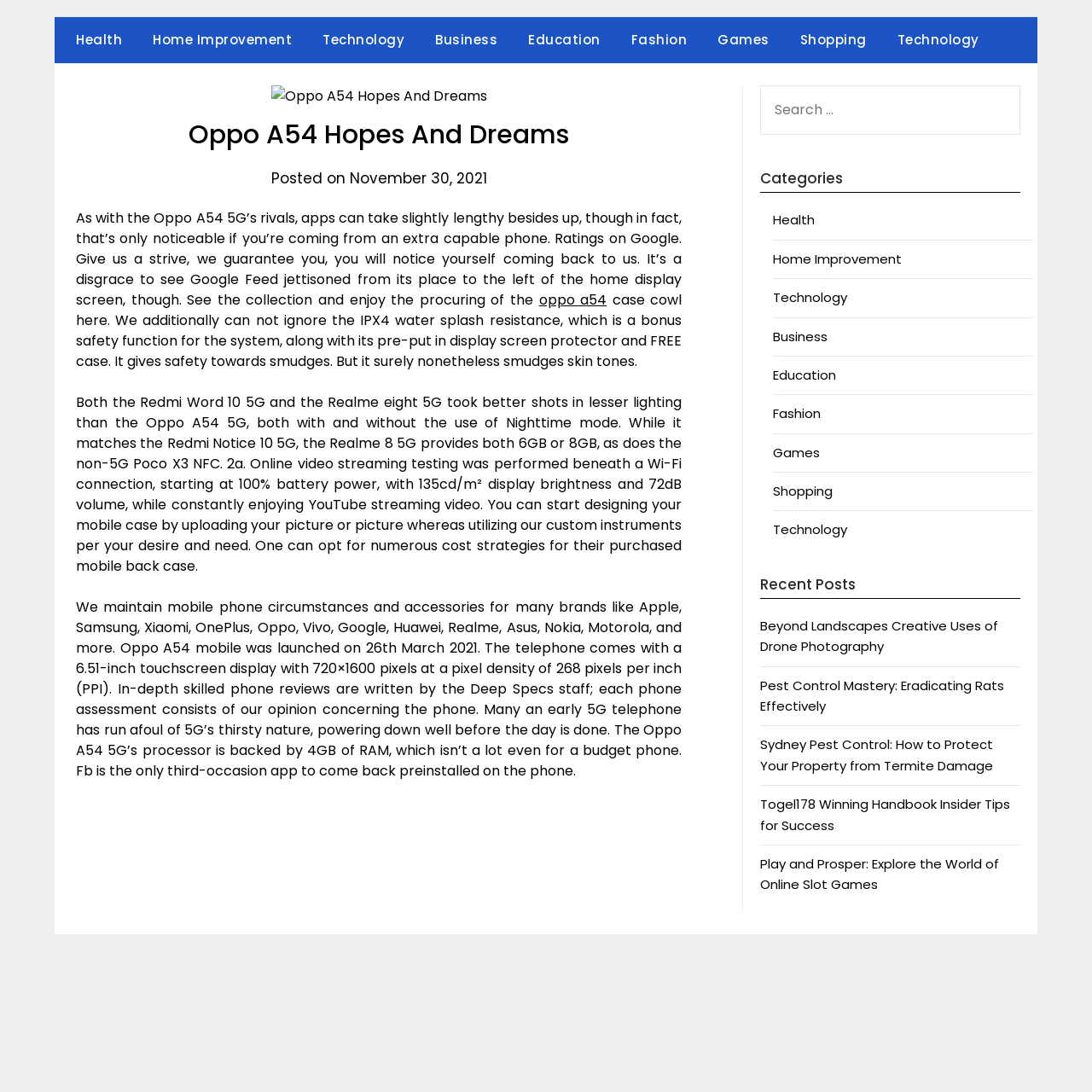Give a complete and precise description of the webpage's appearance.

The webpage is about Oppo A54 Hopes and Dreams, with a focus on the phone's features and reviews. At the top, there is a link to "Pro Vlast" accompanied by an image with the same name. Below this, there are several links to different categories, including Health, Home Improvement, Technology, Business, Education, Fashion, Games, and Shopping.

The main content of the page is an article about the Oppo A54 phone, which includes an image of the phone and a heading with the phone's name. The article discusses the phone's performance, camera quality, and battery life, comparing it to other similar phones. There are also several paragraphs of text that provide more details about the phone's features and specifications.

On the right side of the page, there is a search bar with a heading that says "SEARCH FOR:". Below this, there are several links to categories, including Health, Home Improvement, Technology, Business, Education, Fashion, Games, and Shopping, which are similar to the ones at the top of the page. There is also a heading that says "Recent Posts" followed by several links to different articles, including ones about drone photography, pest control, and online slot games.

Overall, the webpage appears to be a blog or review site that provides information and reviews about the Oppo A54 phone, as well as other related topics.